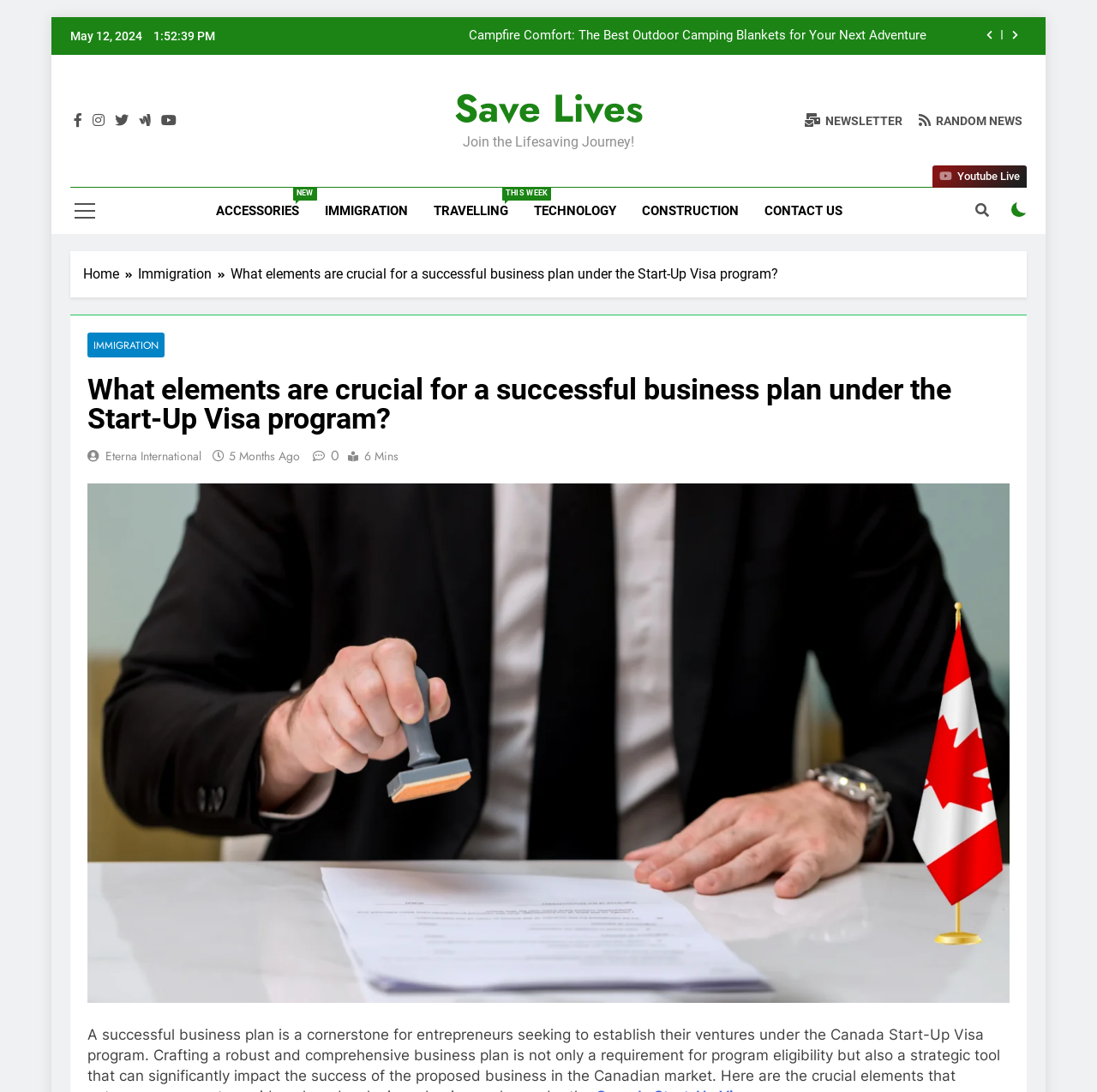Explain in detail what is displayed on the webpage.

This webpage appears to be a blog or news article page. At the top, there is a "Skip to content" link, followed by the date "May 12, 2024" and the time "1:52:41 PM". On the top right, there are two buttons with icons, and a list item with a link to "Crafting Your Vision: Trusted Home Construction Contractor Serving in San Jose." 

Below this, there are several social media links, including Facebook, Twitter, and YouTube, as well as a "Save Lives" link and a "Join the Lifesaving Journey!" text. On the right side, there are links to "NEWSLETTER" and "RANDOM NEWS". 

The main content of the page is divided into sections. On the left, there is a navigation menu with links to "Home", "Immigration", and the current page, "What elements are crucial for a successful business plan under the Start-Up Visa program?". 

The main article has a heading with the same title, followed by a link to "IMMIGRATION" and another link to "Eterna International". There is also a timestamp "5 Months Ago" and an image related to the article. The article itself is not summarized here, but it appears to be a lengthy piece of text. 

On the right side, there are links to various categories, including "ACCESSORIES NEW", "IMMIGRATION", "TRAVELLING THIS WEEK", "TECHNOLOGY", "CONSTRUCTION", and "CONTACT US". At the bottom, there is a checkbox and a button with an icon.